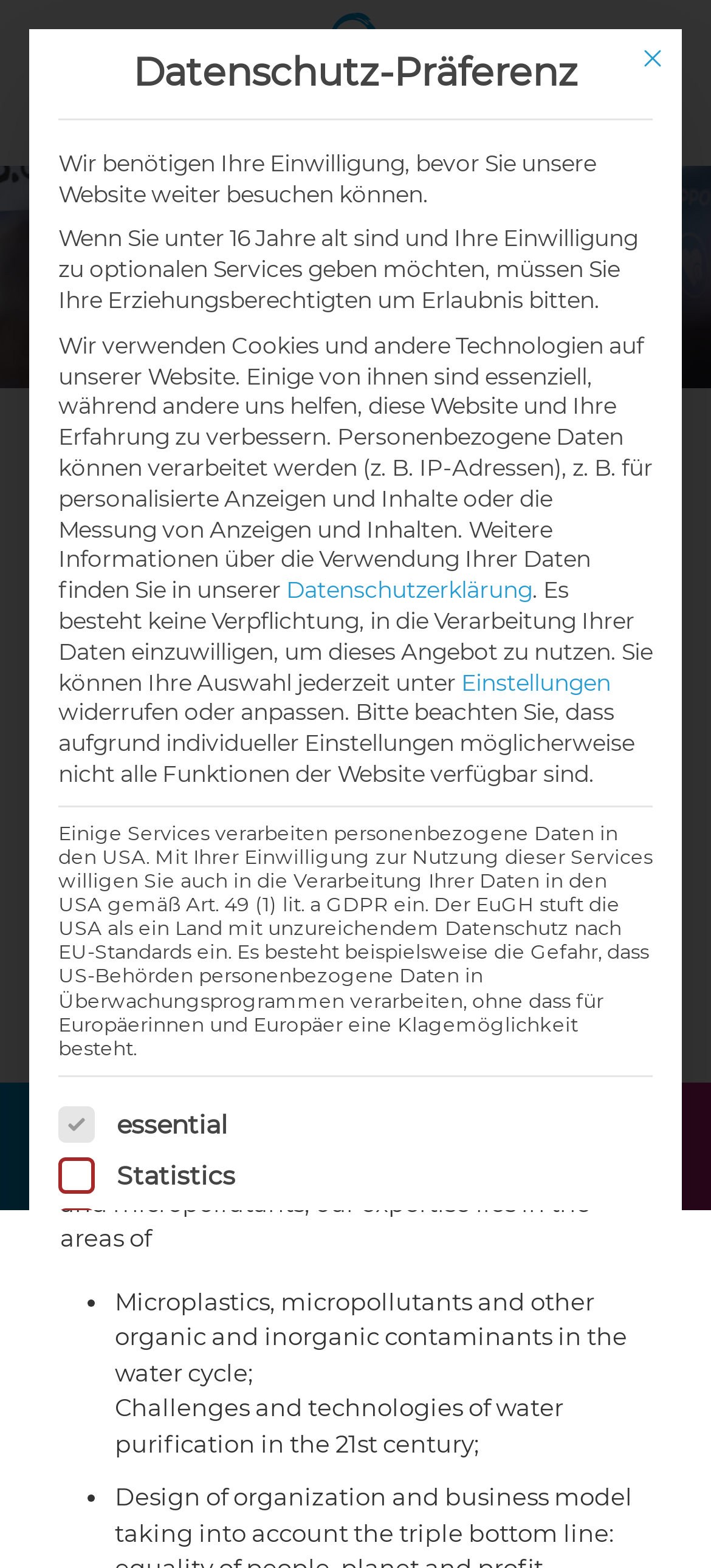Determine the bounding box coordinates of the UI element described below. Use the format (top-left x, top-left y, bottom-right x, bottom-right y) with floating point numbers between 0 and 1: Einwilligung speichern

[0.082, 0.845, 0.918, 0.892]